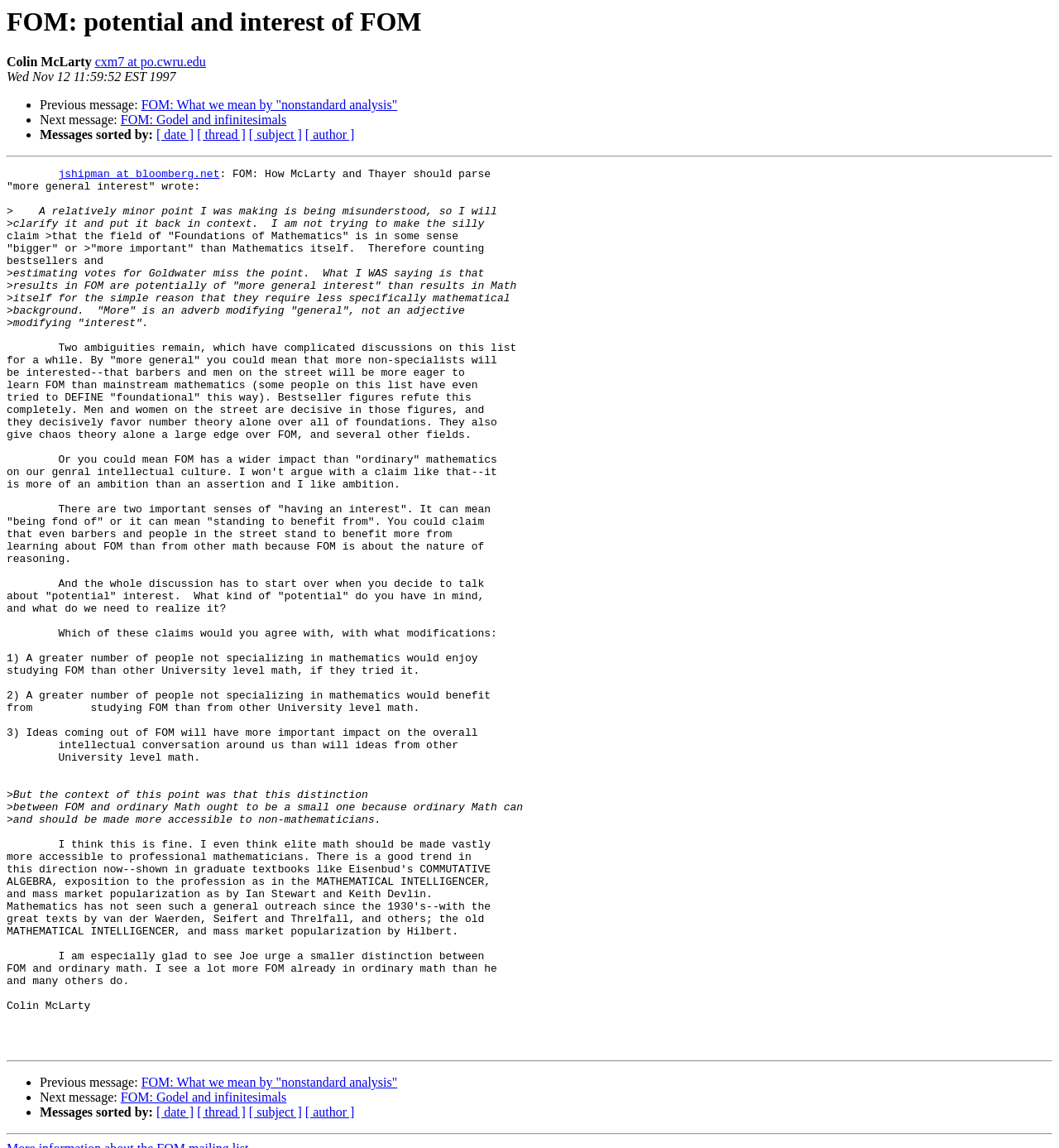Identify the bounding box coordinates of the clickable region to carry out the given instruction: "View previous message".

[0.038, 0.937, 0.133, 0.949]